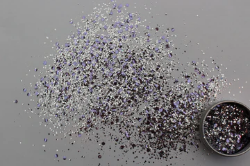What is the purpose of this biodegradable glitter?
Using the image as a reference, answer the question in detail.

The caption explains that this blend is designed to provide a dazzling finish while being gentle on the environment, suggesting that it is intended for use in artistic and cosmetic projects.